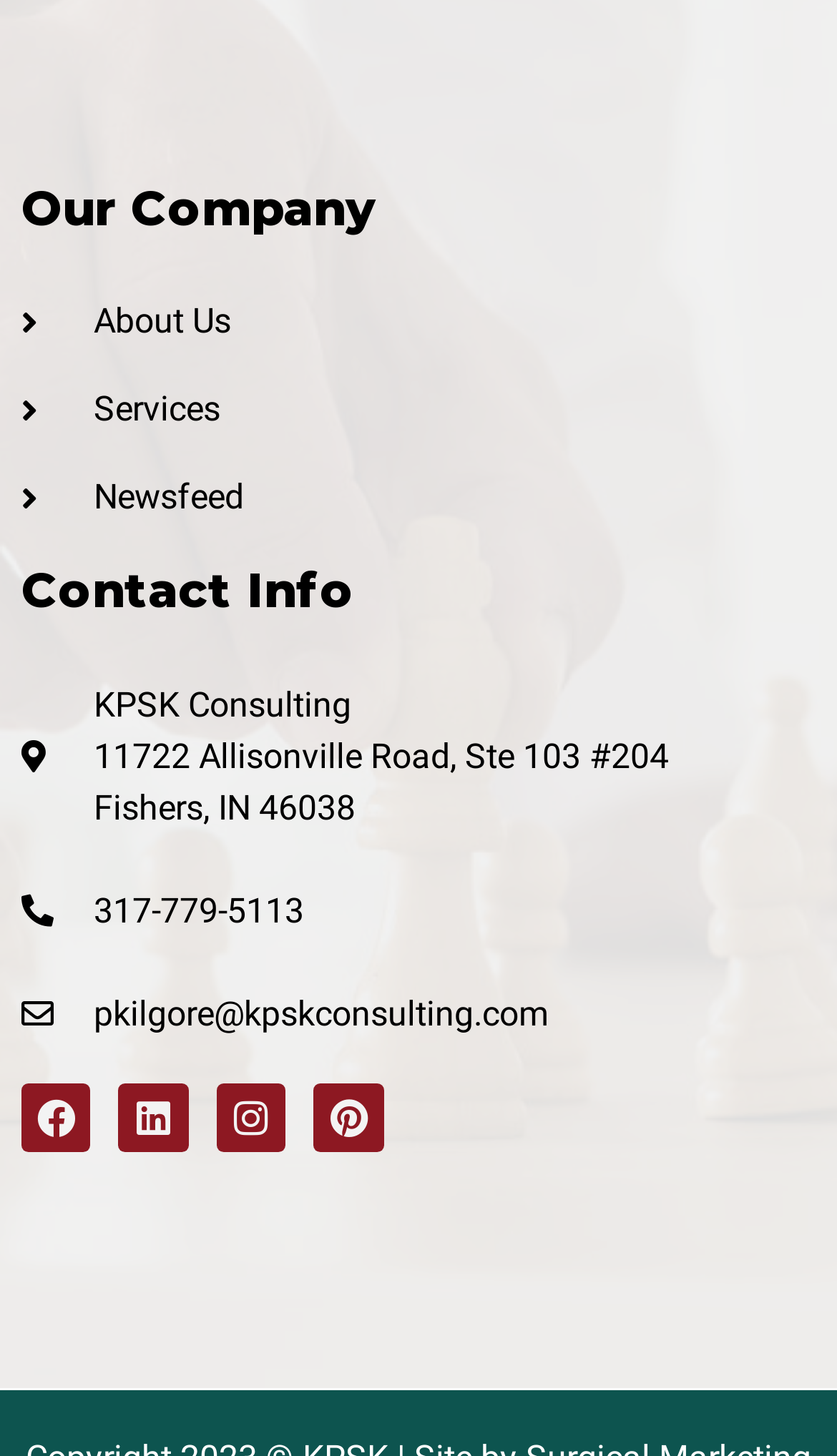How many social media links are present?
Utilize the information in the image to give a detailed answer to the question.

There are four social media links present at the bottom of the webpage, which are Facebook, Linkedin, Instagram, and Pinterest, each represented by an icon and a link.